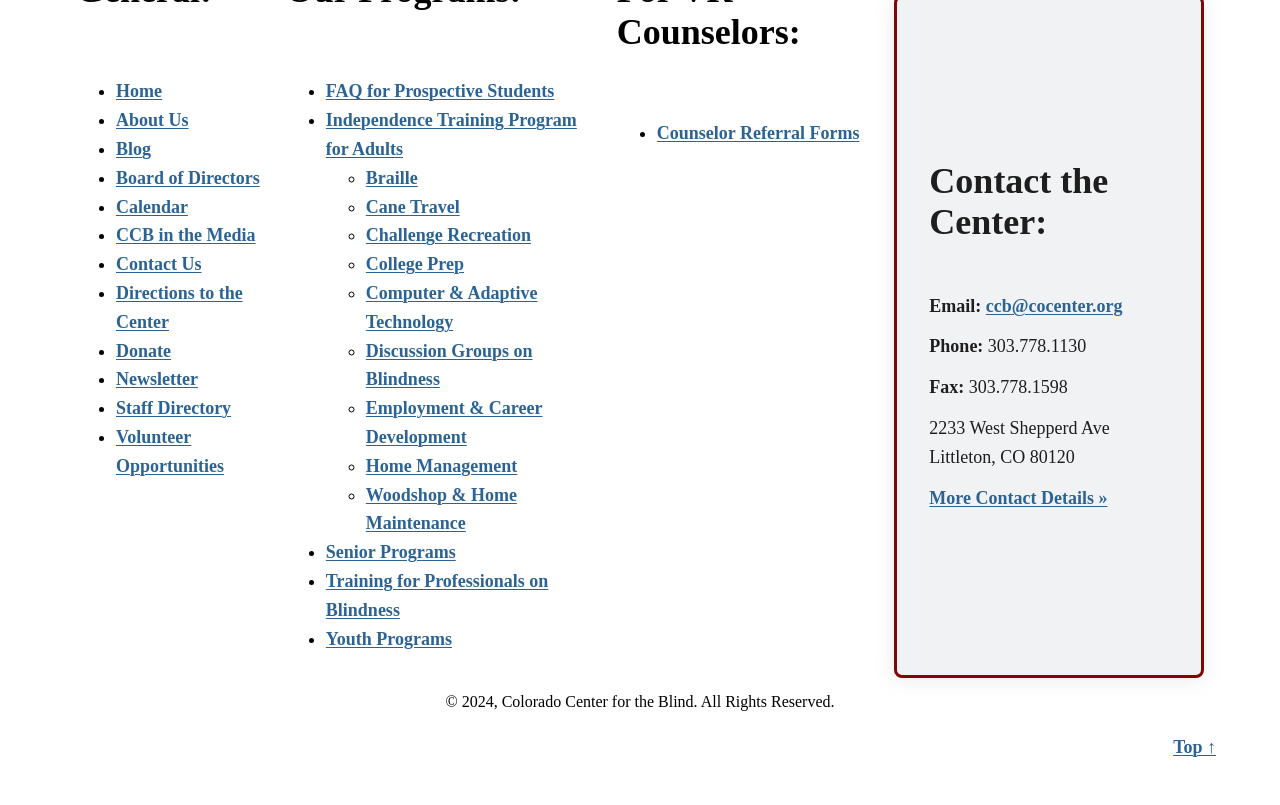Provide the bounding box coordinates for the area that should be clicked to complete the instruction: "Click on Home".

[0.091, 0.101, 0.127, 0.126]